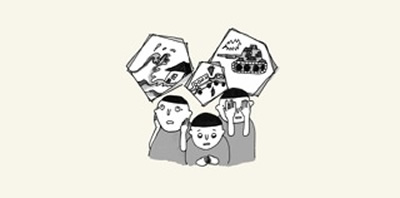Offer a detailed account of the various components present in the image.

The image depicts three individuals with varying expressions of distress, symbolically representing the psychological impact of trauma. Behind them, three hexagonal panels illustrate scenes likely associated with traumatic experiences; these may include natural disasters, war, or emotional distress illustrated through artful representations. The stark contrast between the calm appearance of the figures and the chaotic images behind them emphasizes the internal struggle experienced by individuals facing trauma. The overall aesthetic is minimalist, employing simple lines and a subdued color palette, which enhances the emotional weight of the depicted scenarios. This imagery serves to highlight the complexities of trauma and its effects on mental health, as well as the societal challenges in addressing these issues.